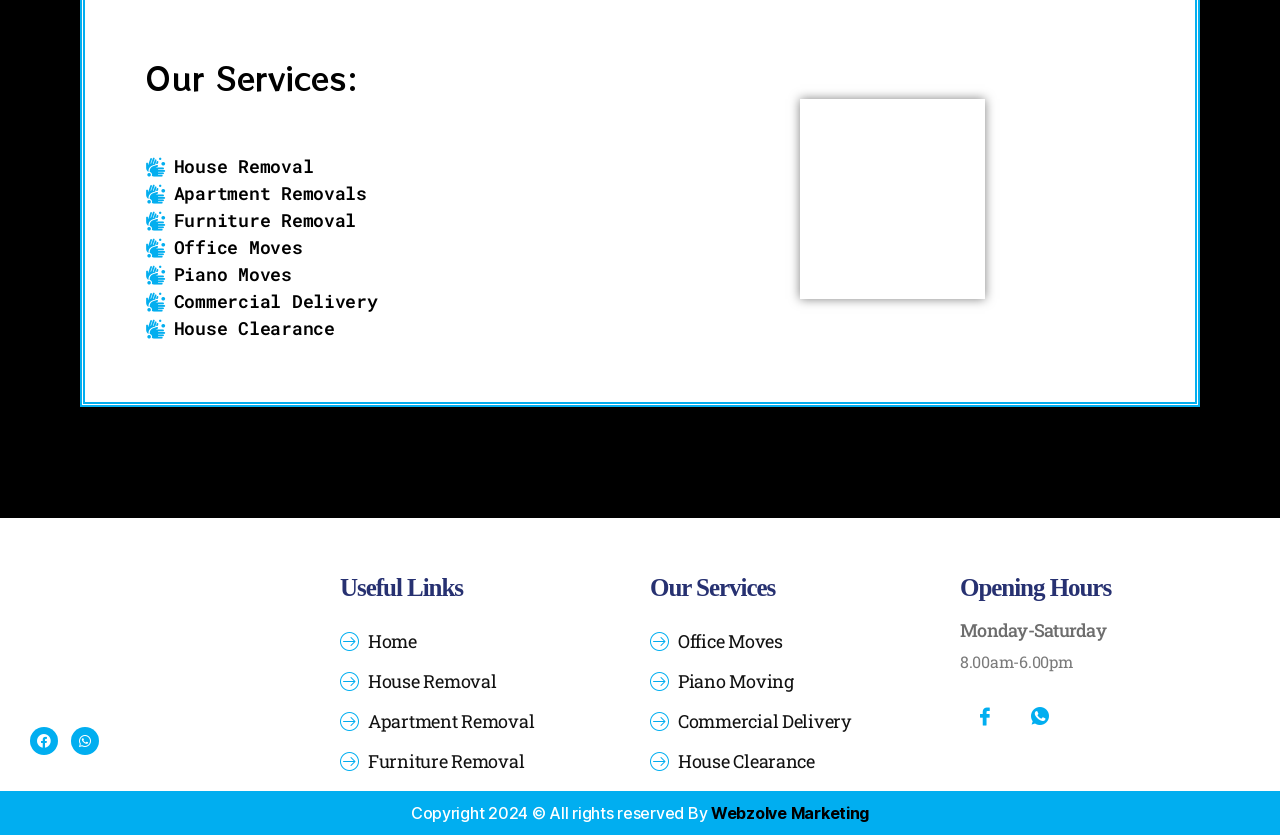Locate the bounding box coordinates of the clickable element to fulfill the following instruction: "View Copyright information". Provide the coordinates as four float numbers between 0 and 1 in the format [left, top, right, bottom].

[0.008, 0.959, 0.992, 0.988]